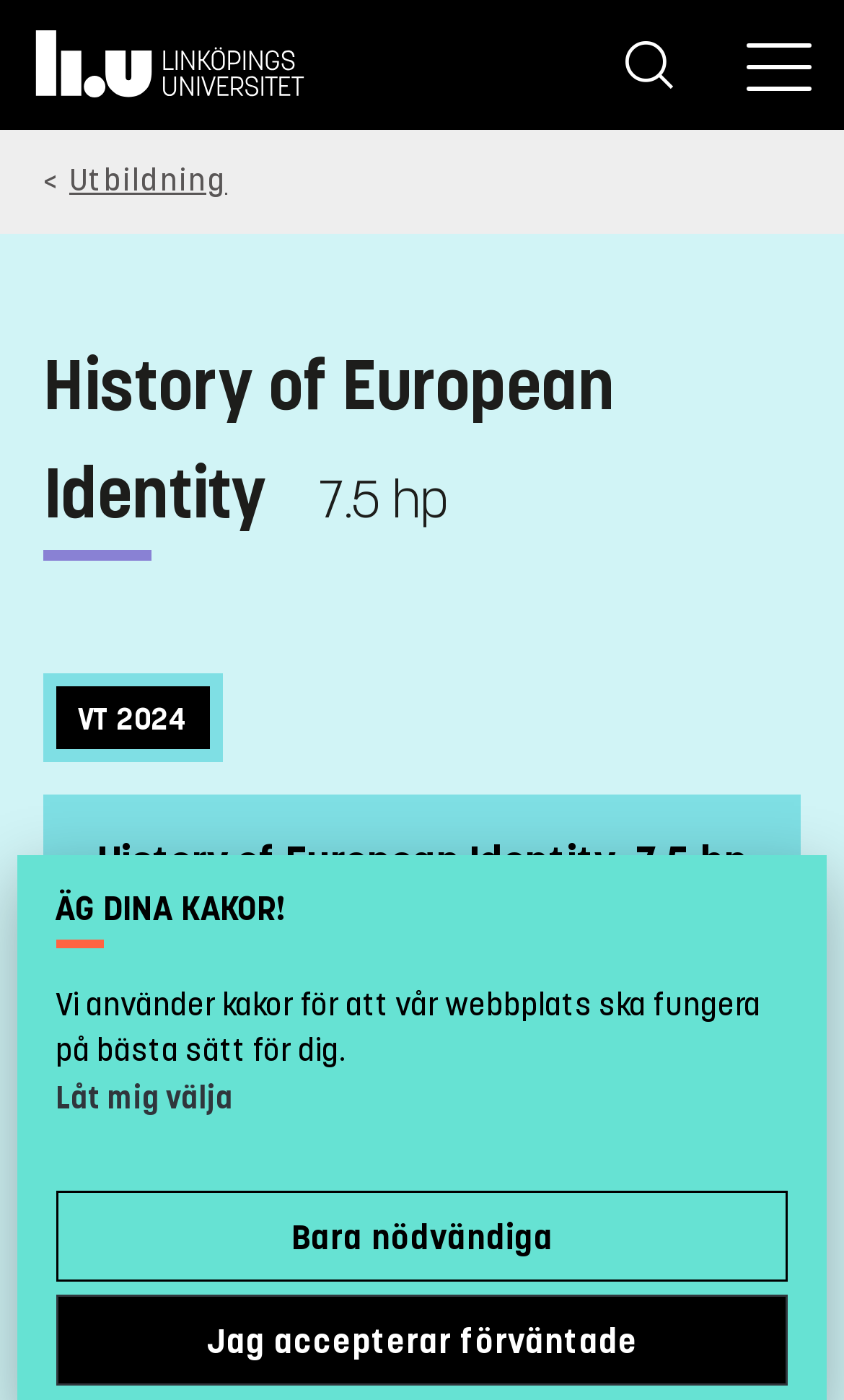Please provide a comprehensive response to the question below by analyzing the image: 
Is the course open for late application?

The course status can be found in the StaticText element with the text 'Stängd för sen anmälan' which is a child of the tabpanel element. This text indicates that the course is closed for late application.